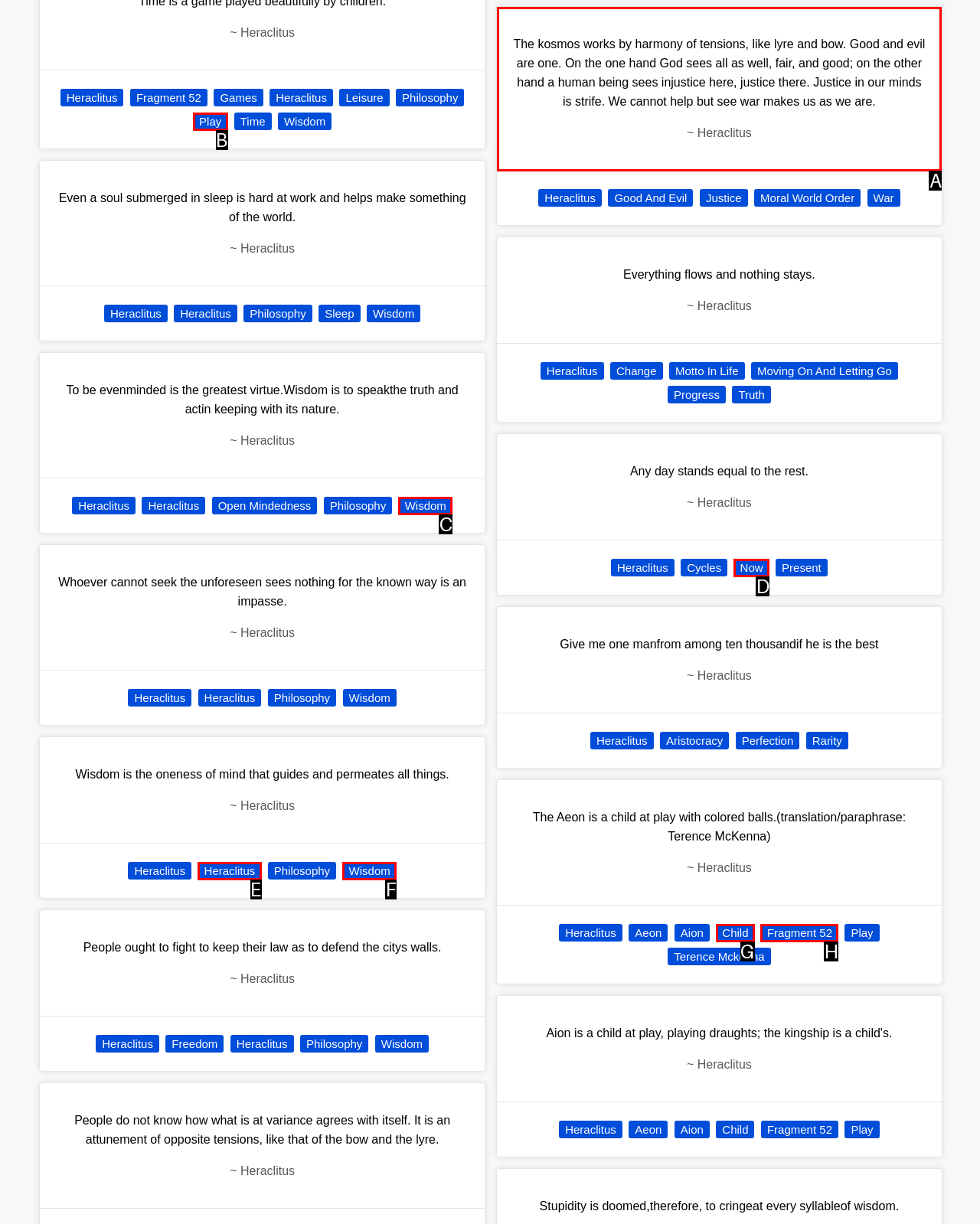Tell me which one HTML element best matches the description: Wisdom Answer with the option's letter from the given choices directly.

F